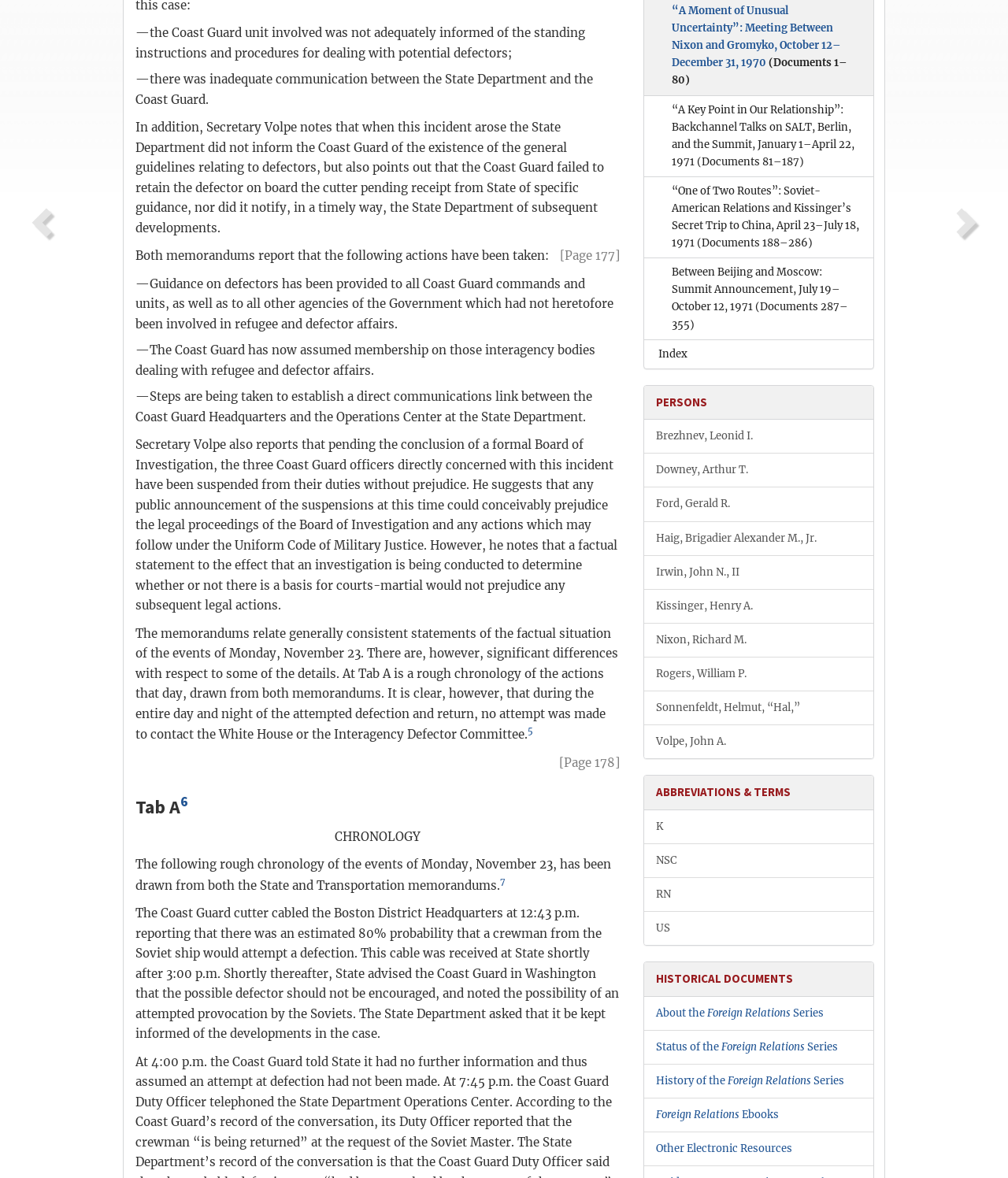Extract the bounding box coordinates for the UI element described as: "[Page 177]".

[0.556, 0.209, 0.615, 0.226]